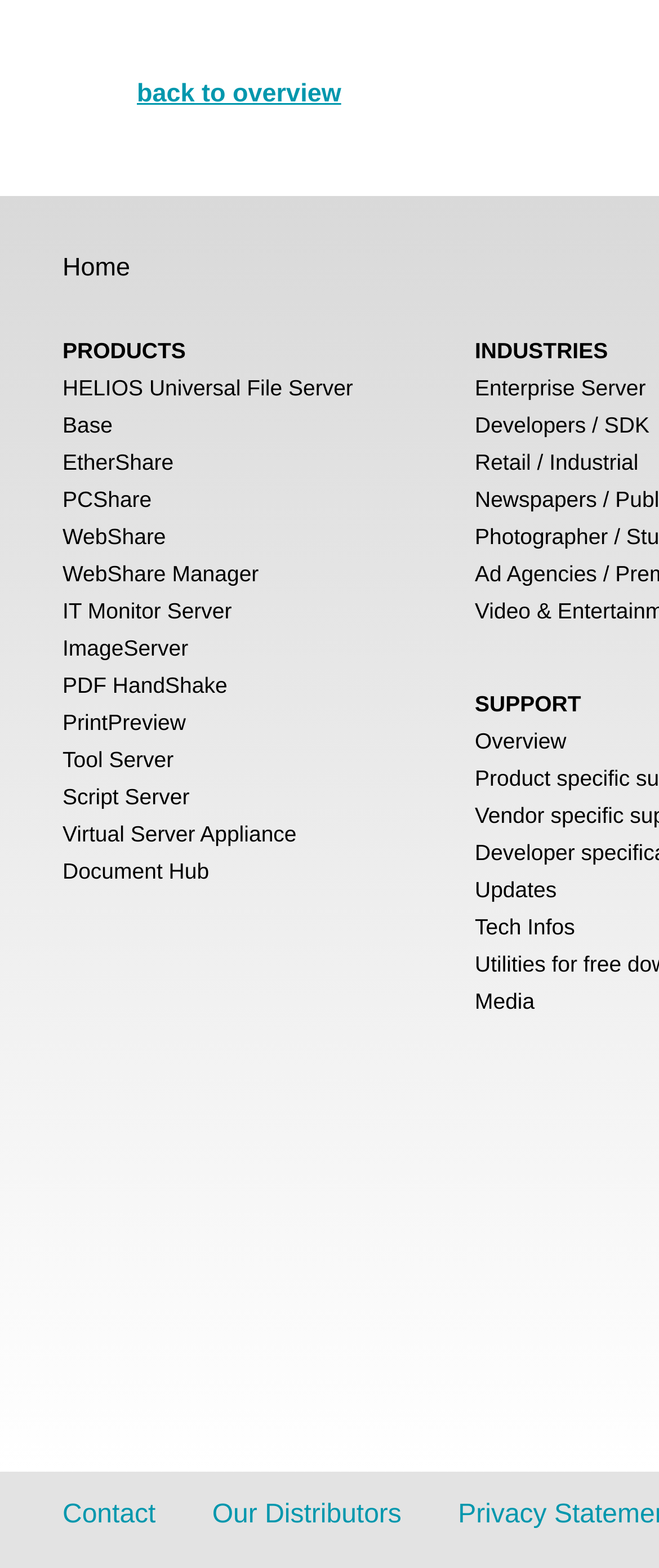From the webpage screenshot, identify the region described by PDF HandShake. Provide the bounding box coordinates as (top-left x, top-left y, bottom-right x, bottom-right y), with each value being a floating point number between 0 and 1.

[0.095, 0.429, 0.345, 0.445]